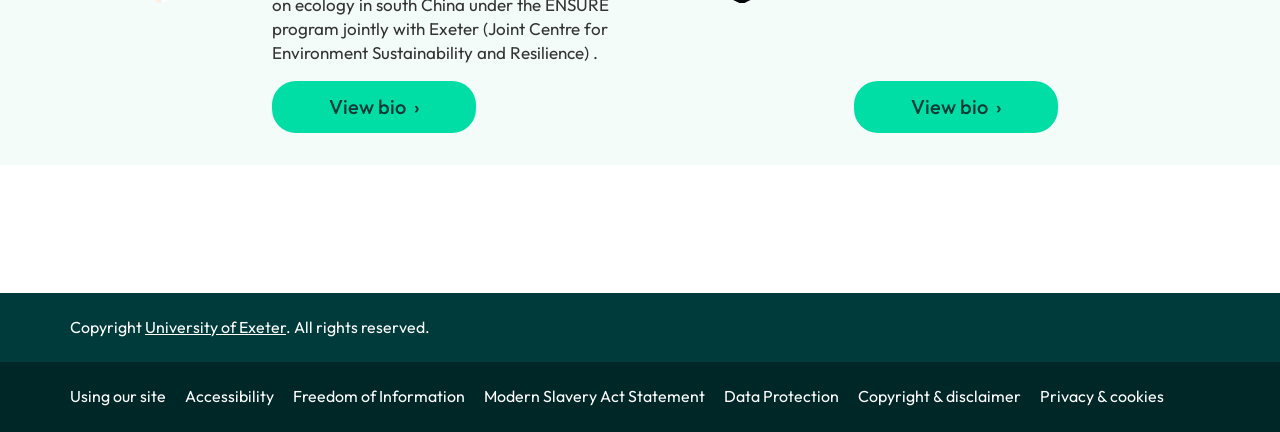What is the copyright statement?
Using the information from the image, provide a comprehensive answer to the question.

I found the copyright statement by looking at the text at the bottom of the page, which says 'Copyright . All rights reserved'.